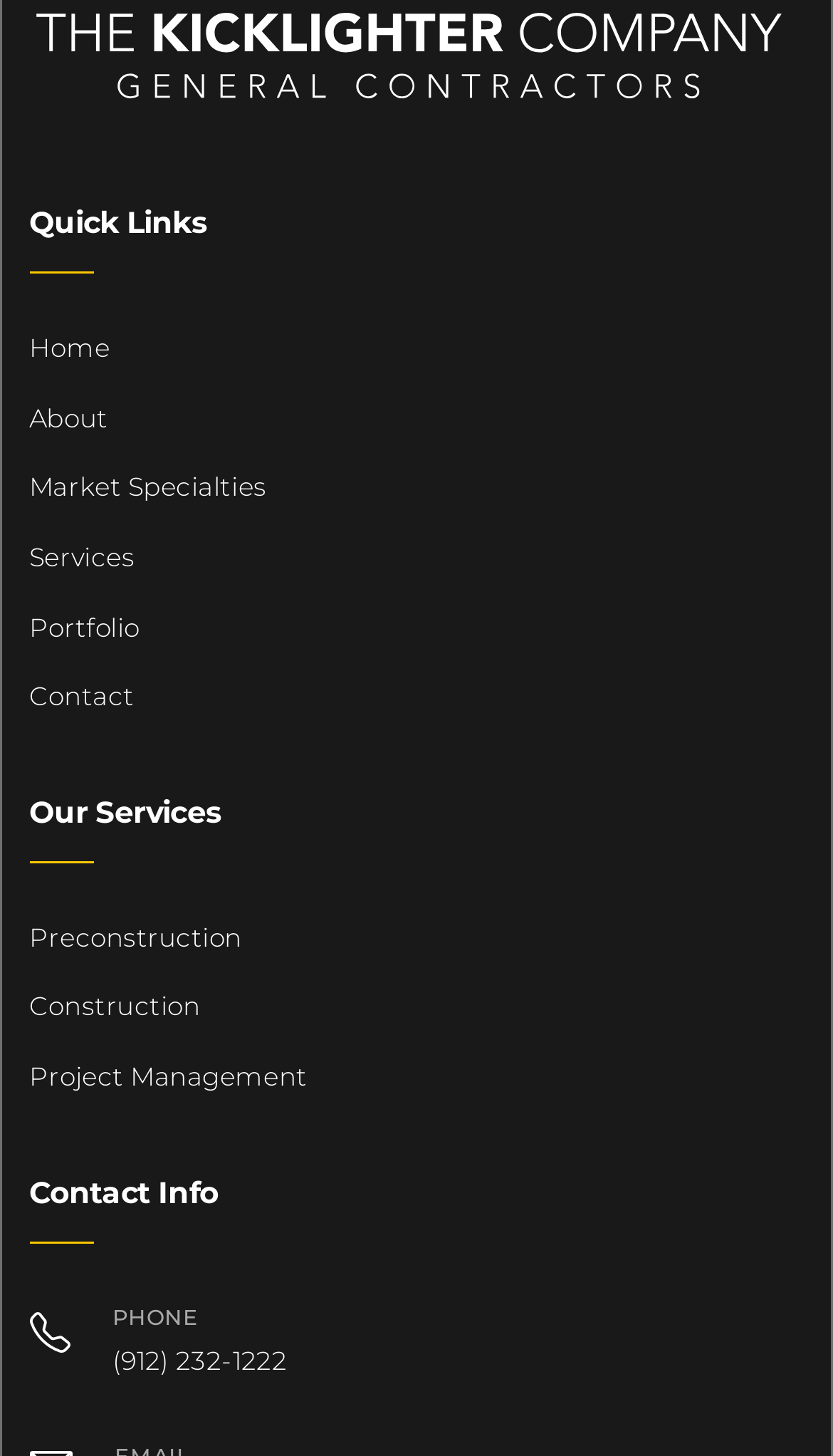Provide the bounding box coordinates of the UI element this sentence describes: "Services".

[0.035, 0.368, 0.965, 0.399]